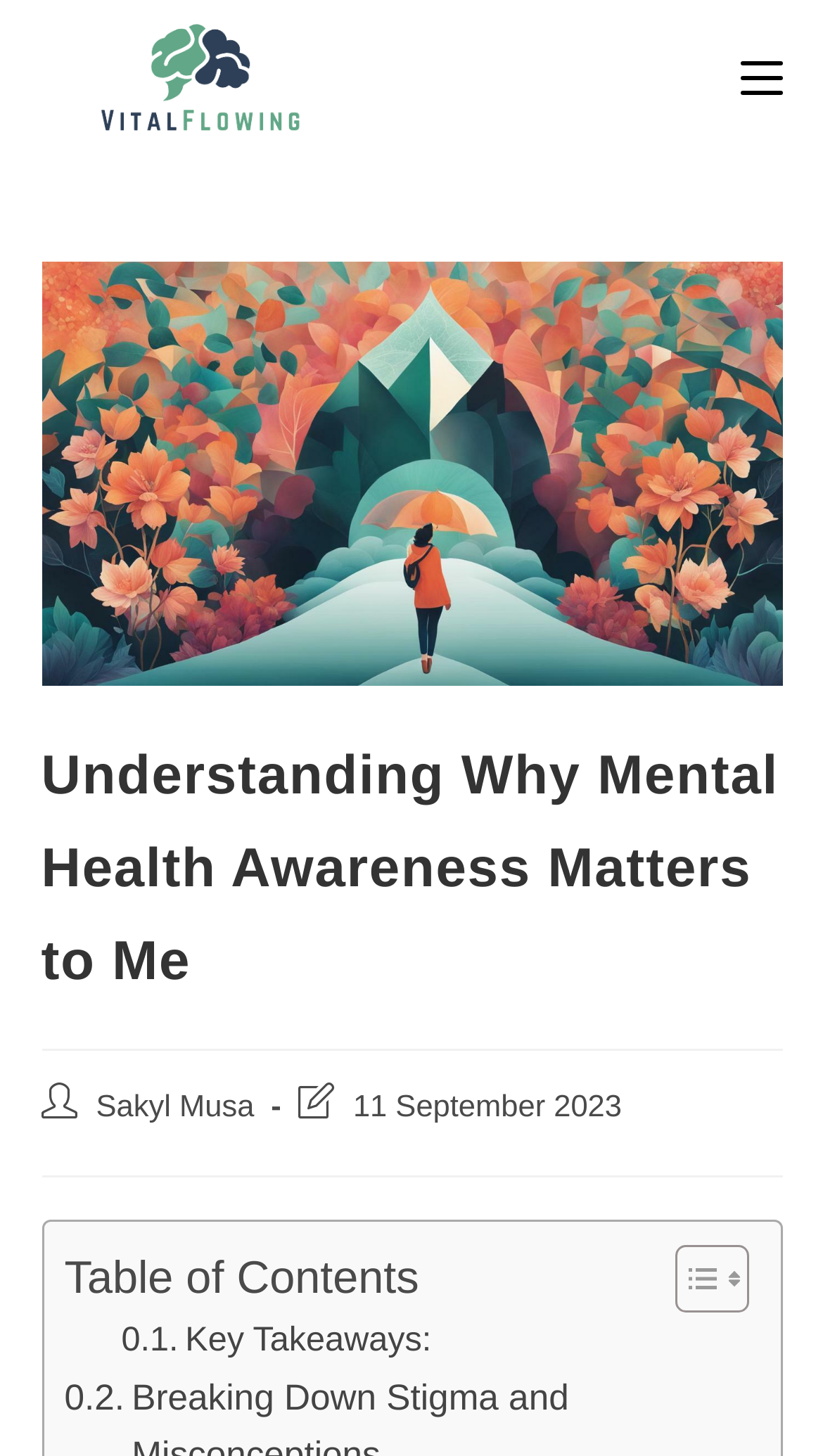What is the author's name?
Answer the question with a single word or phrase derived from the image.

Sakyl Musa